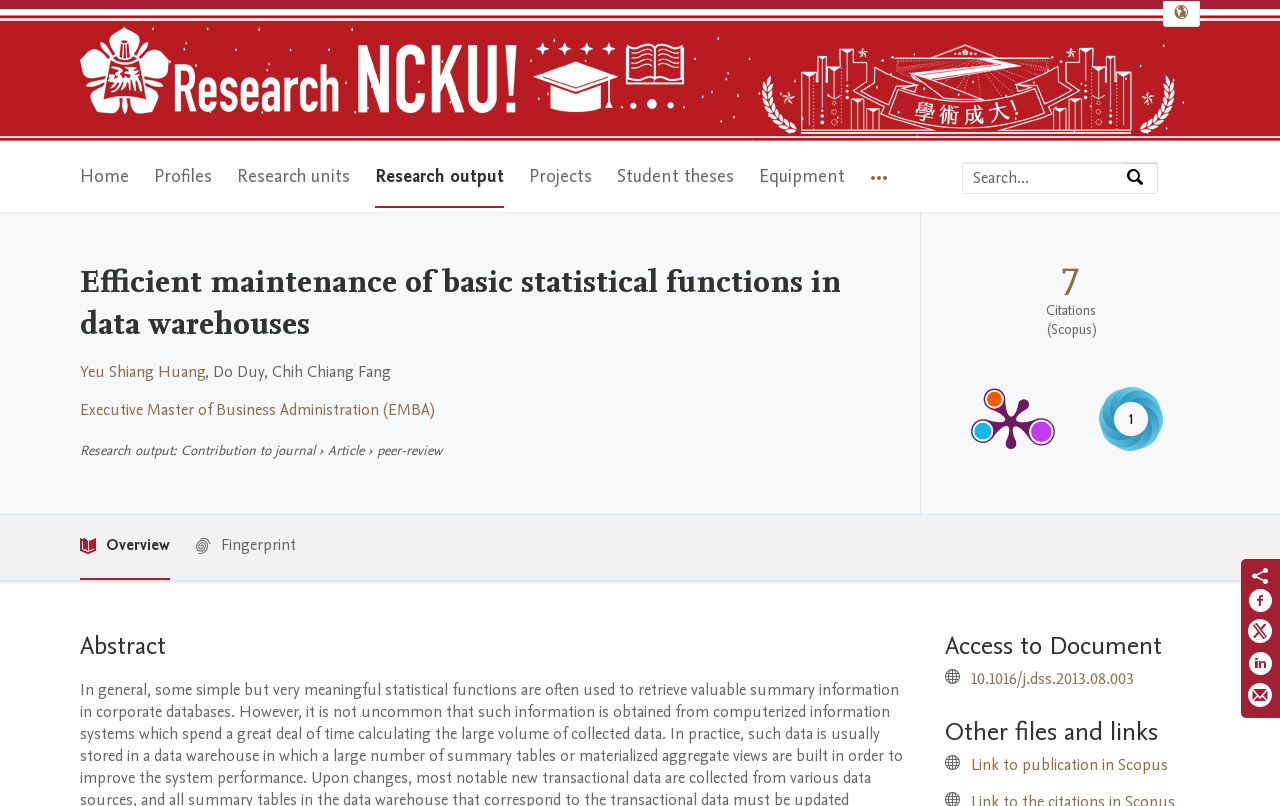Highlight the bounding box of the UI element that corresponds to this description: "aria-label="Select language"".

[0.909, 0.001, 0.937, 0.032]